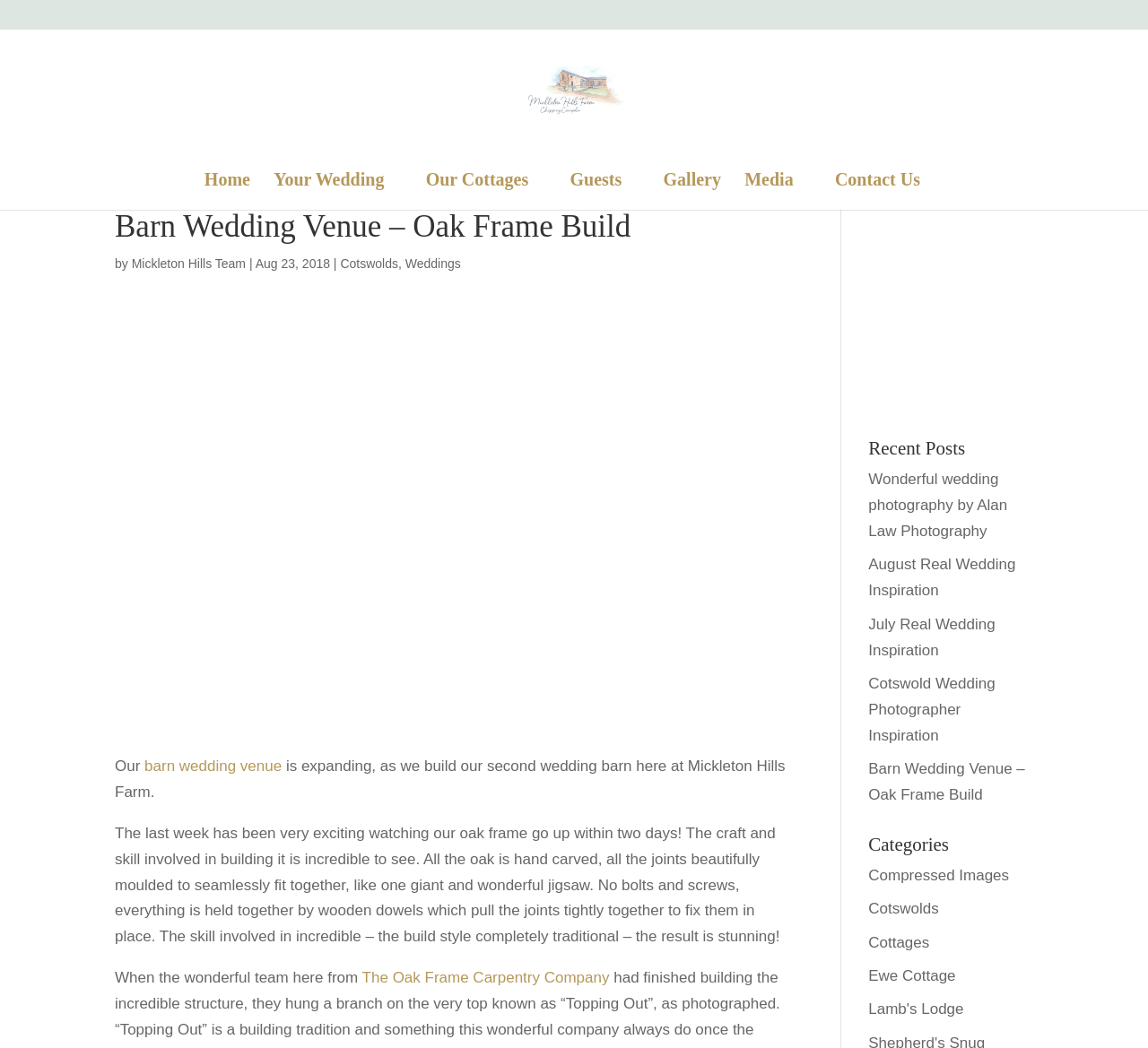What is the name of the company that built the oak frame?
Look at the screenshot and give a one-word or phrase answer.

The Oak Frame Carpentry Company